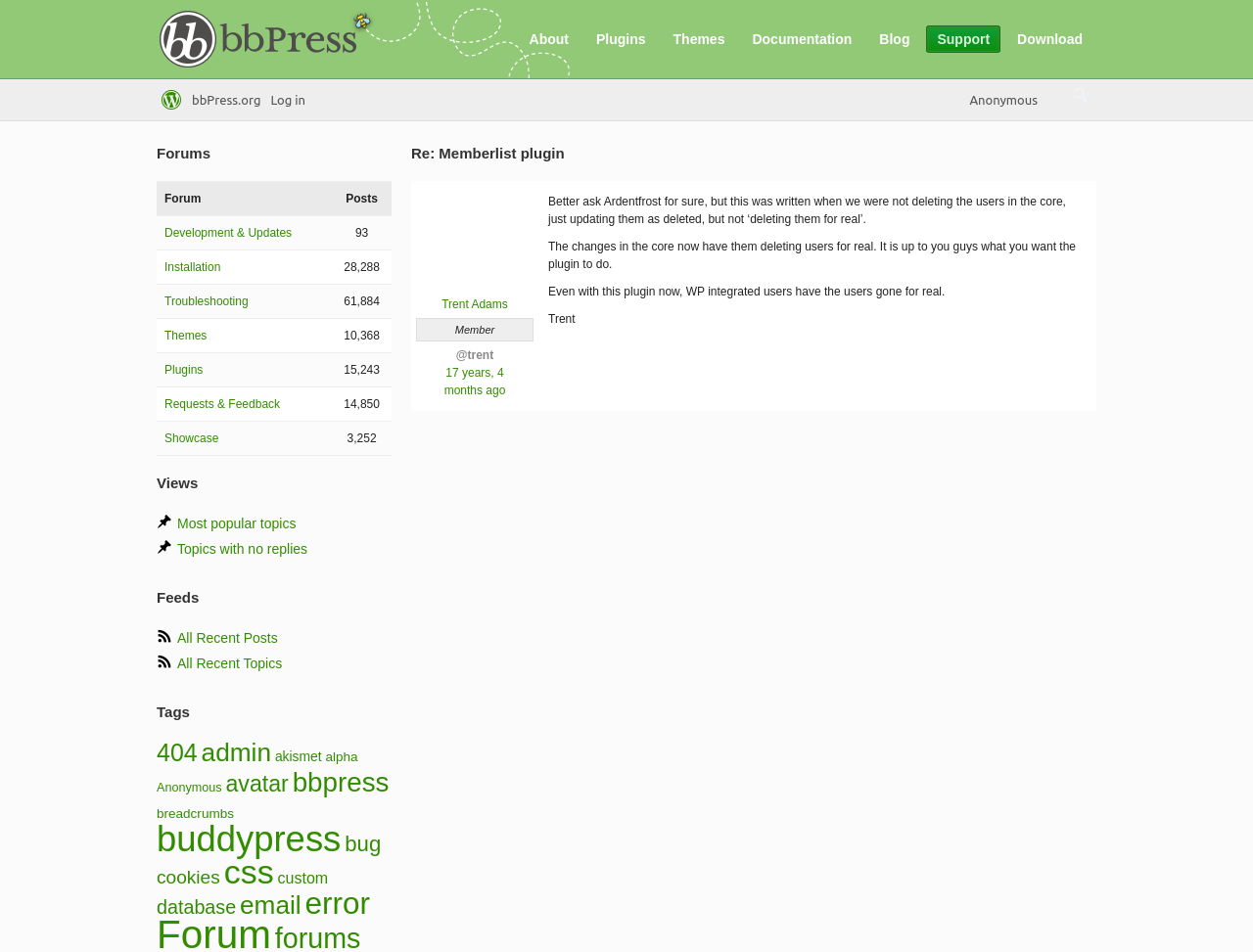Can you find the bounding box coordinates for the element to click on to achieve the instruction: "Click on the 'bbPress.org' link"?

[0.125, 0.008, 0.297, 0.072]